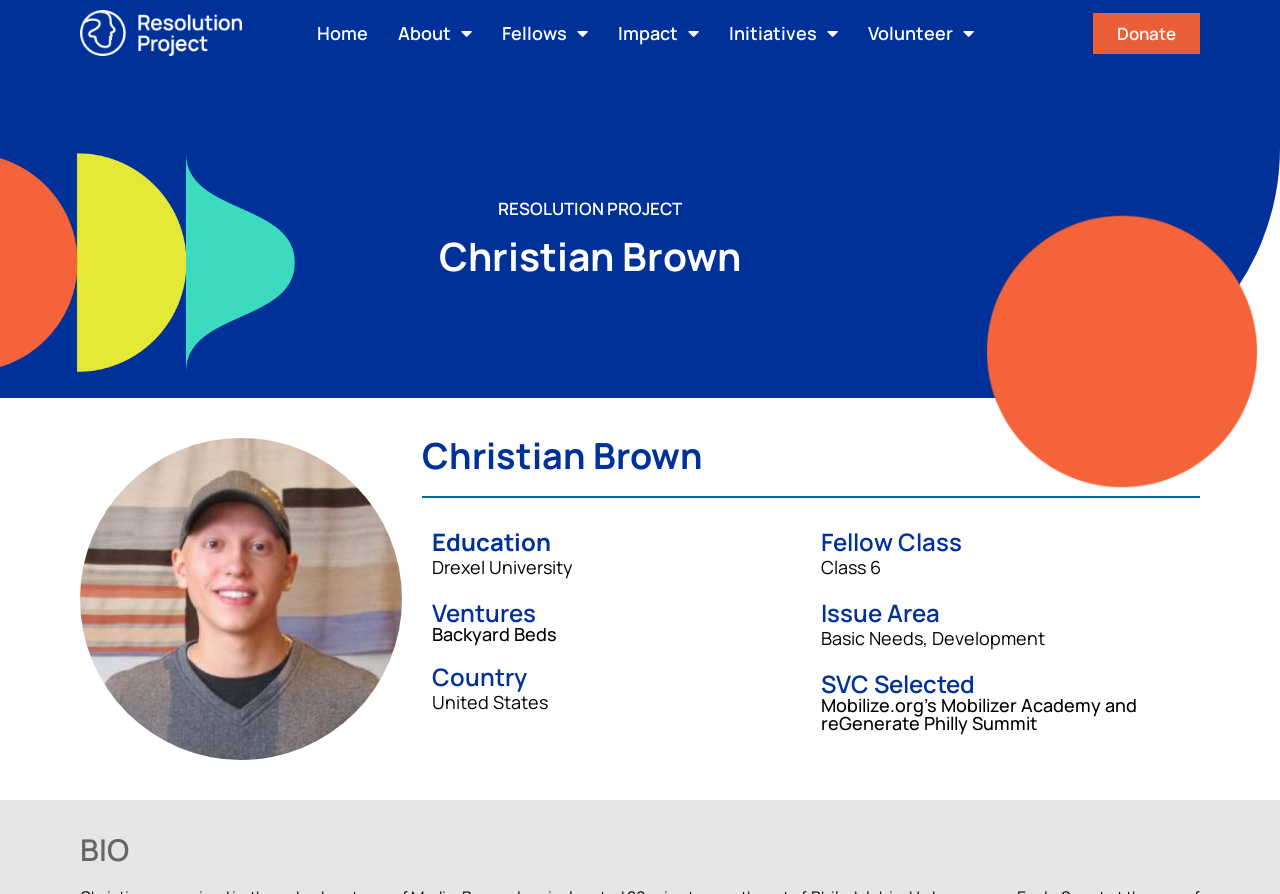Specify the bounding box coordinates of the element's region that should be clicked to achieve the following instruction: "Learn more about Christian's ventures". The bounding box coordinates consist of four float numbers between 0 and 1, in the format [left, top, right, bottom].

[0.338, 0.672, 0.626, 0.699]